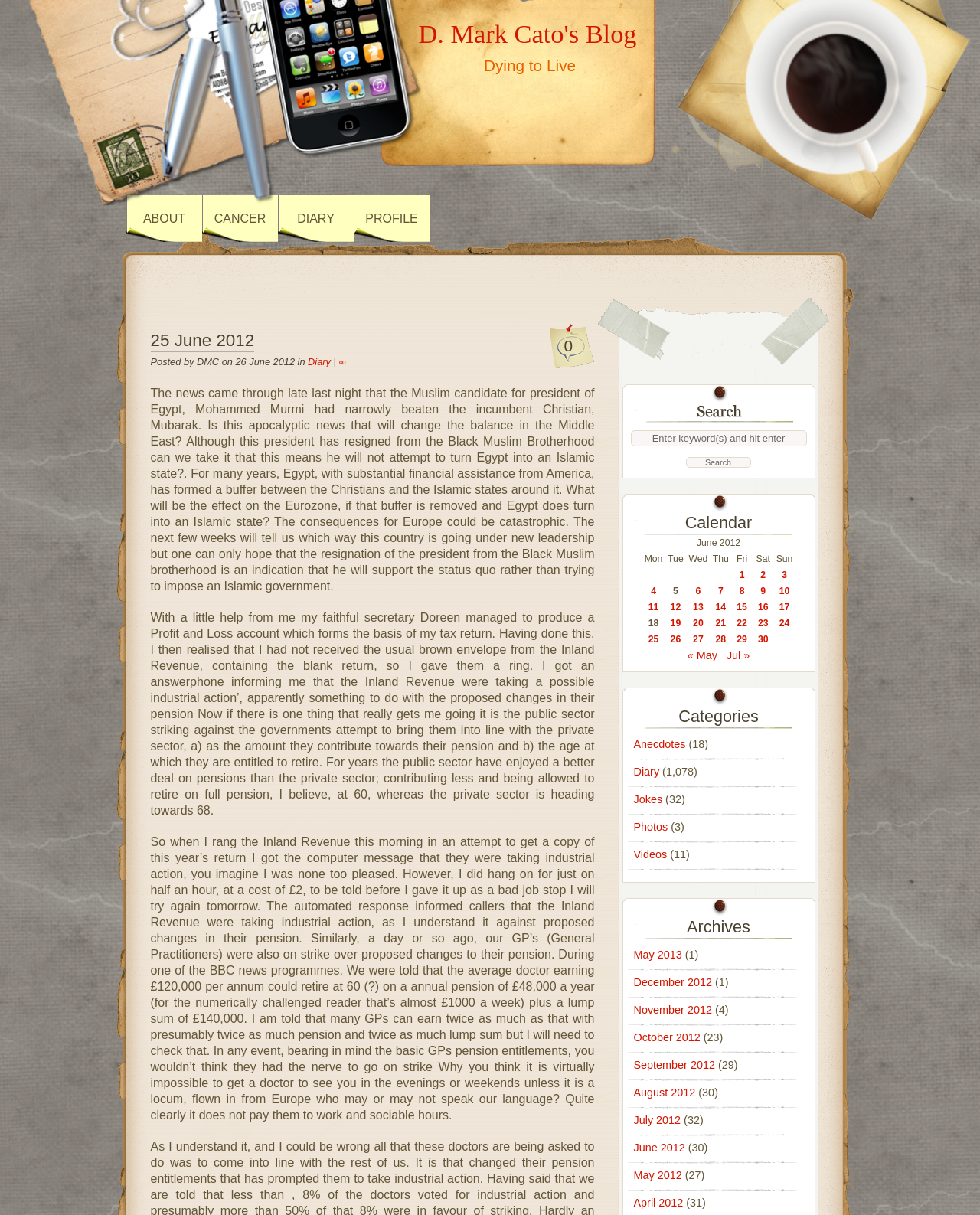What is the author's opinion on public sector strikes?
Refer to the image and give a detailed answer to the question.

The author expresses frustration and disapproval towards public sector strikes, specifically mentioning the Inland Revenue and GP's strikes over pension changes.